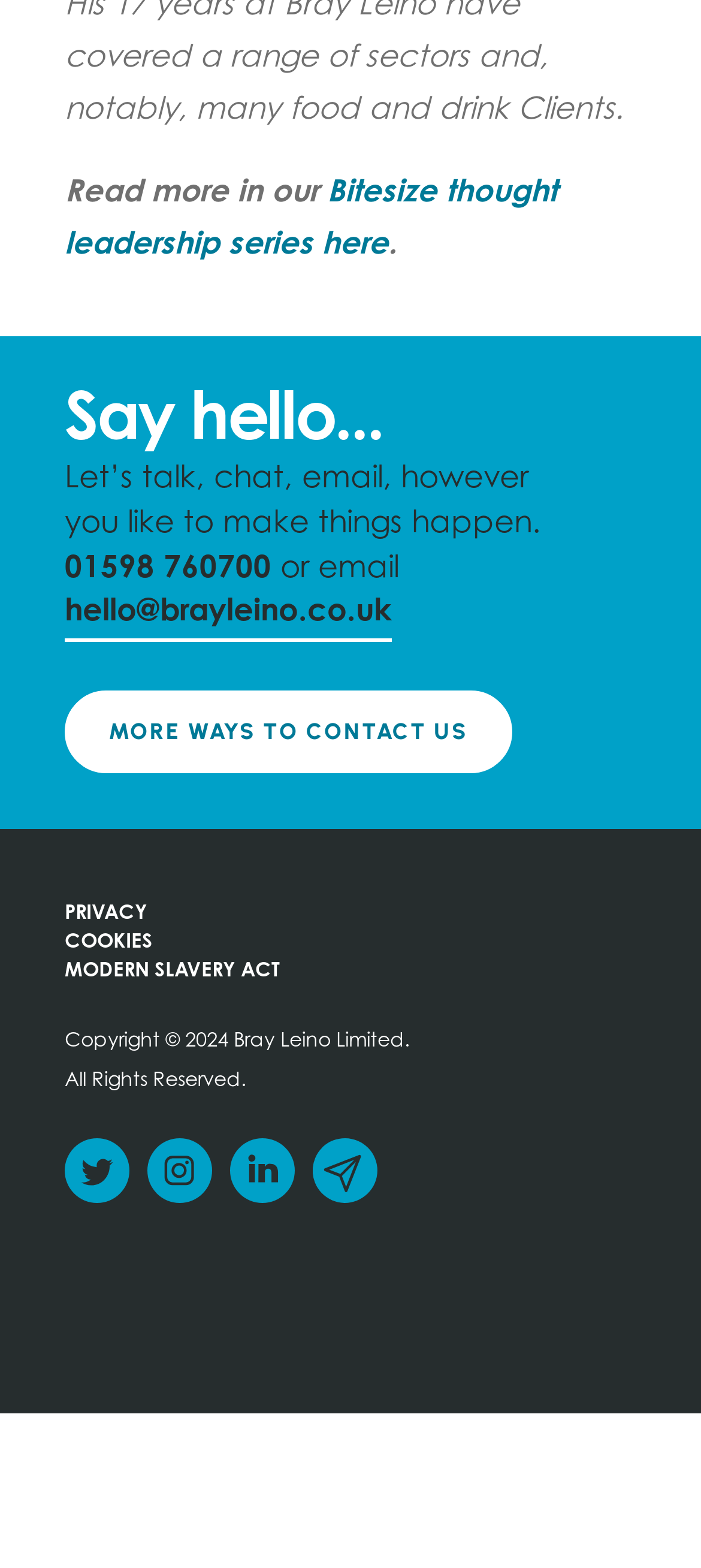What is the name of the company?
Carefully analyze the image and provide a detailed answer to the question.

The company's name can be found in the footer section, where it is listed as 'Copyright © 2024 Bray Leino Limited.'.